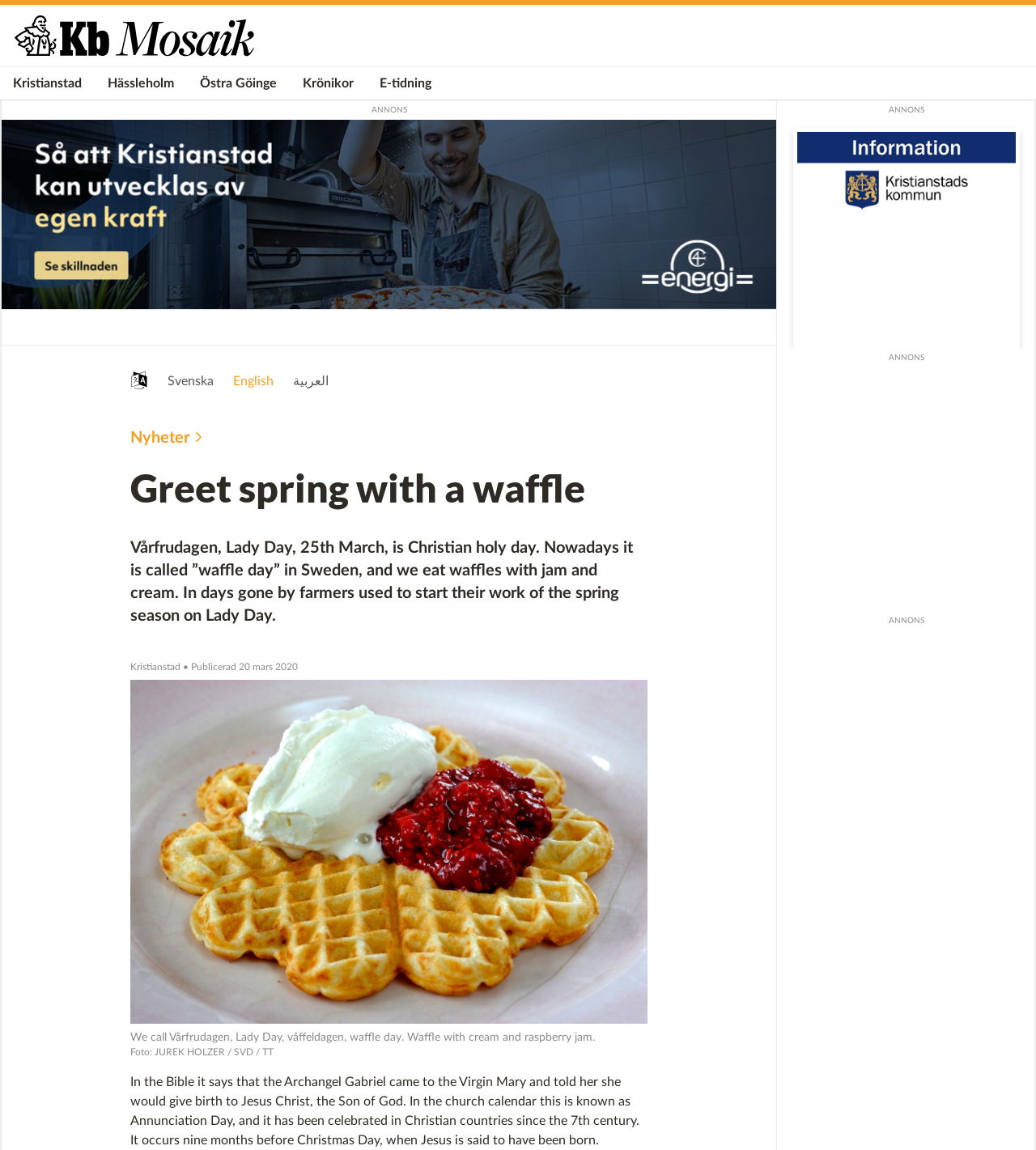Find and specify the bounding box coordinates that correspond to the clickable region for the instruction: "Explore Racing games".

None